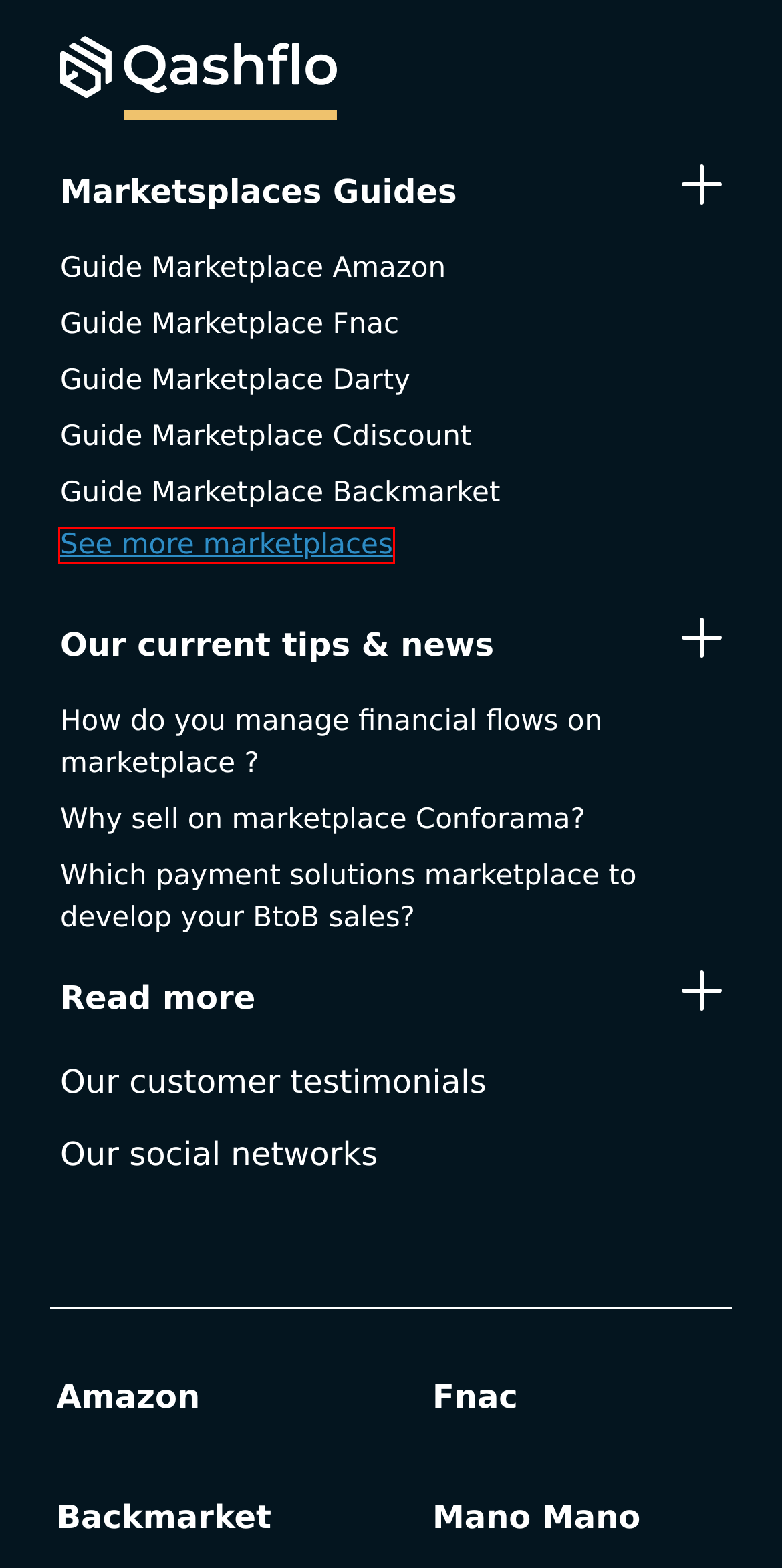Review the webpage screenshot provided, noting the red bounding box around a UI element. Choose the description that best matches the new webpage after clicking the element within the bounding box. The following are the options:
A. Cdiscount Guide marketplace | Qashflo
B. Guides to selling on marketplaces | Qashflo
C. Guide marketplace Amazon | Qashflo
D. How to sell on Fnac Marketplace | Qashflo
E. Son prestataire de service de paiement marketplace | Qashflo
F. Practical guide: managing your cash flow marketplace | Qashflo
G. How to sell on Darty Marketplace | Qashflo
H. What our customers say about us | Qashflo

B